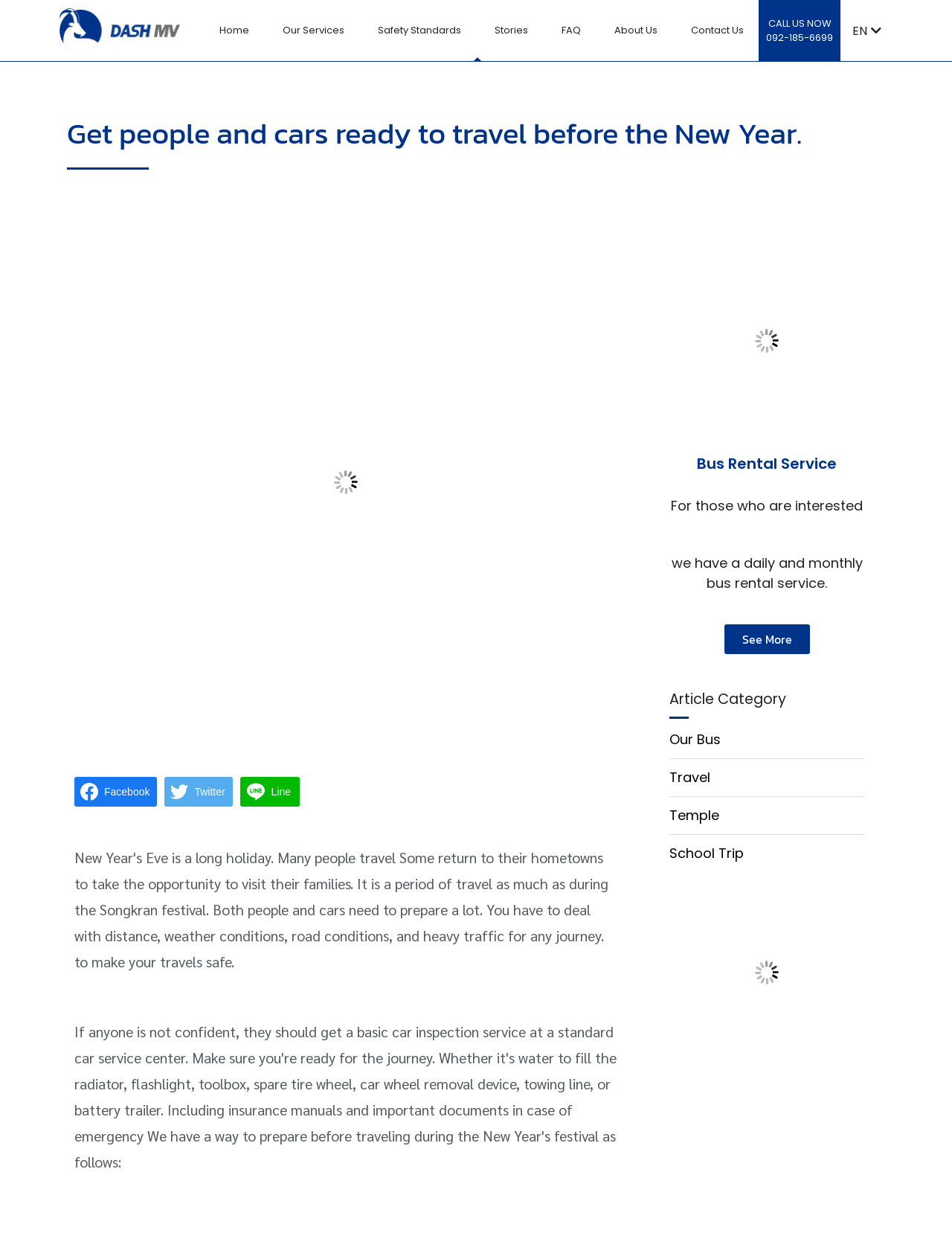Extract the primary header of the webpage and generate its text.

Get people and cars ready to travel before the New Year.